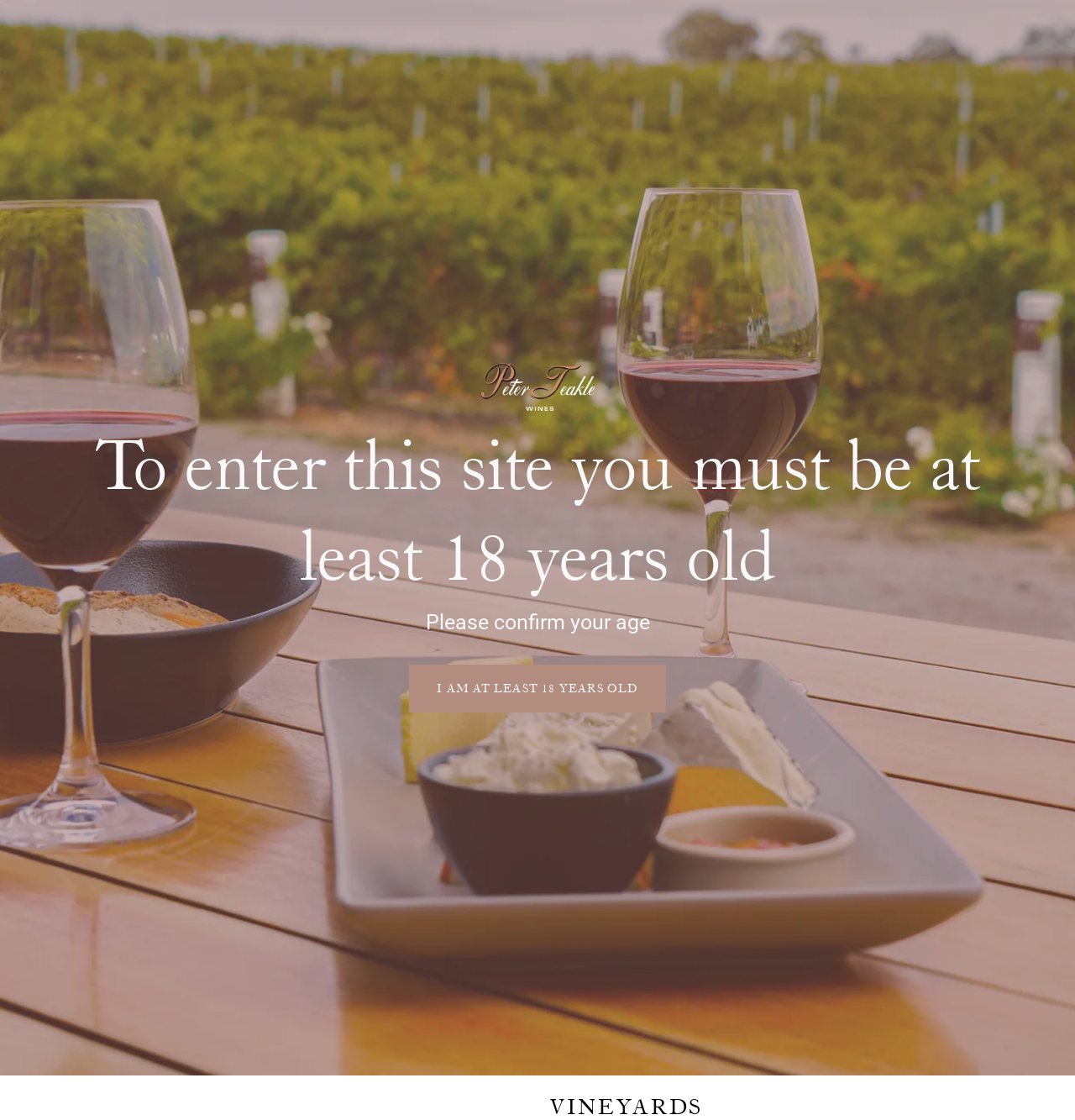Please locate the bounding box coordinates of the element that needs to be clicked to achieve the following instruction: "Click the 'Book now' button". The coordinates should be four float numbers between 0 and 1, i.e., [left, top, right, bottom].

[0.287, 0.03, 0.377, 0.054]